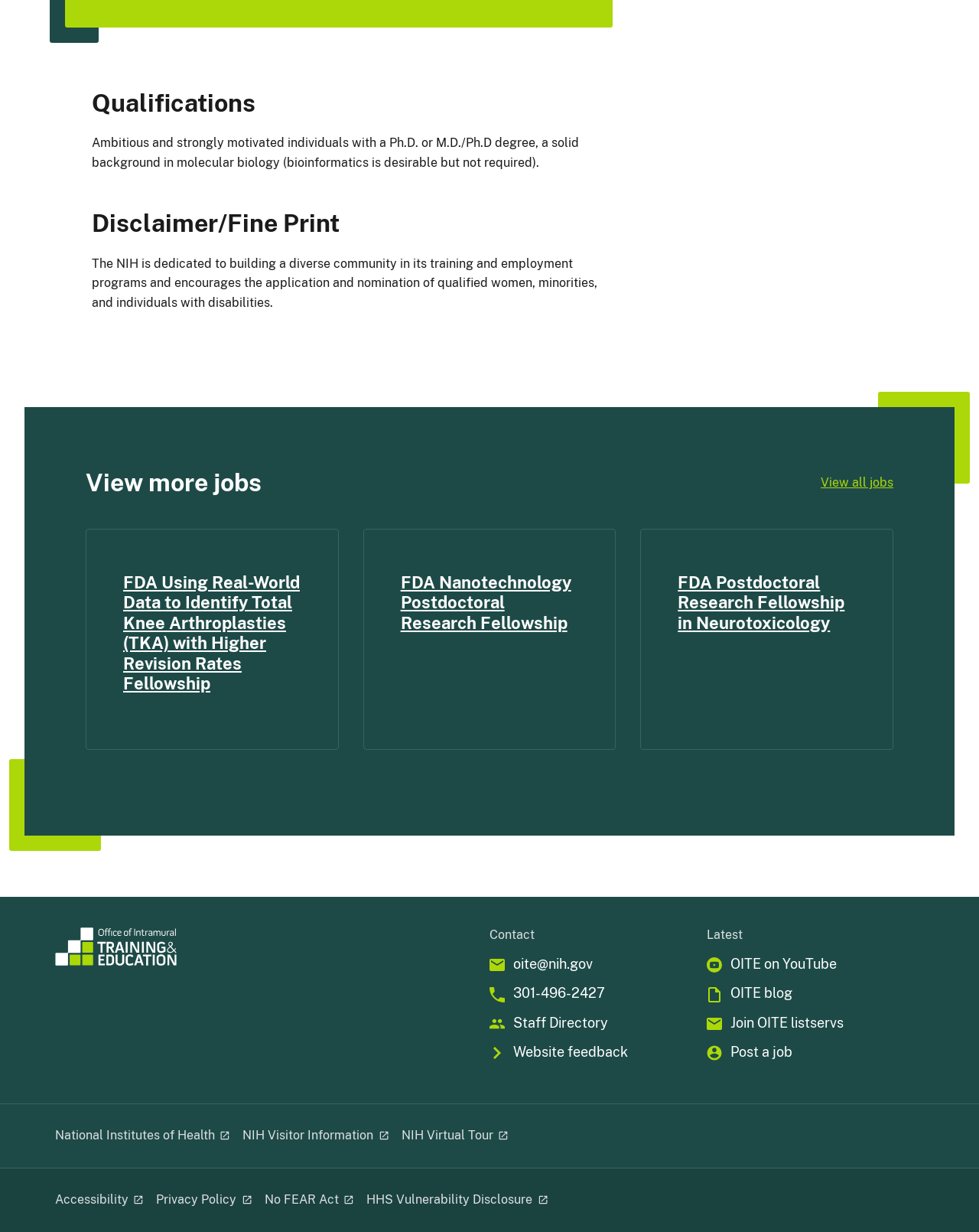Using the element description Website feedback, predict the bounding box coordinates for the UI element. Provide the coordinates in (top-left x, top-left y, bottom-right x, bottom-right y) format with values ranging from 0 to 1.

[0.5, 0.847, 0.722, 0.861]